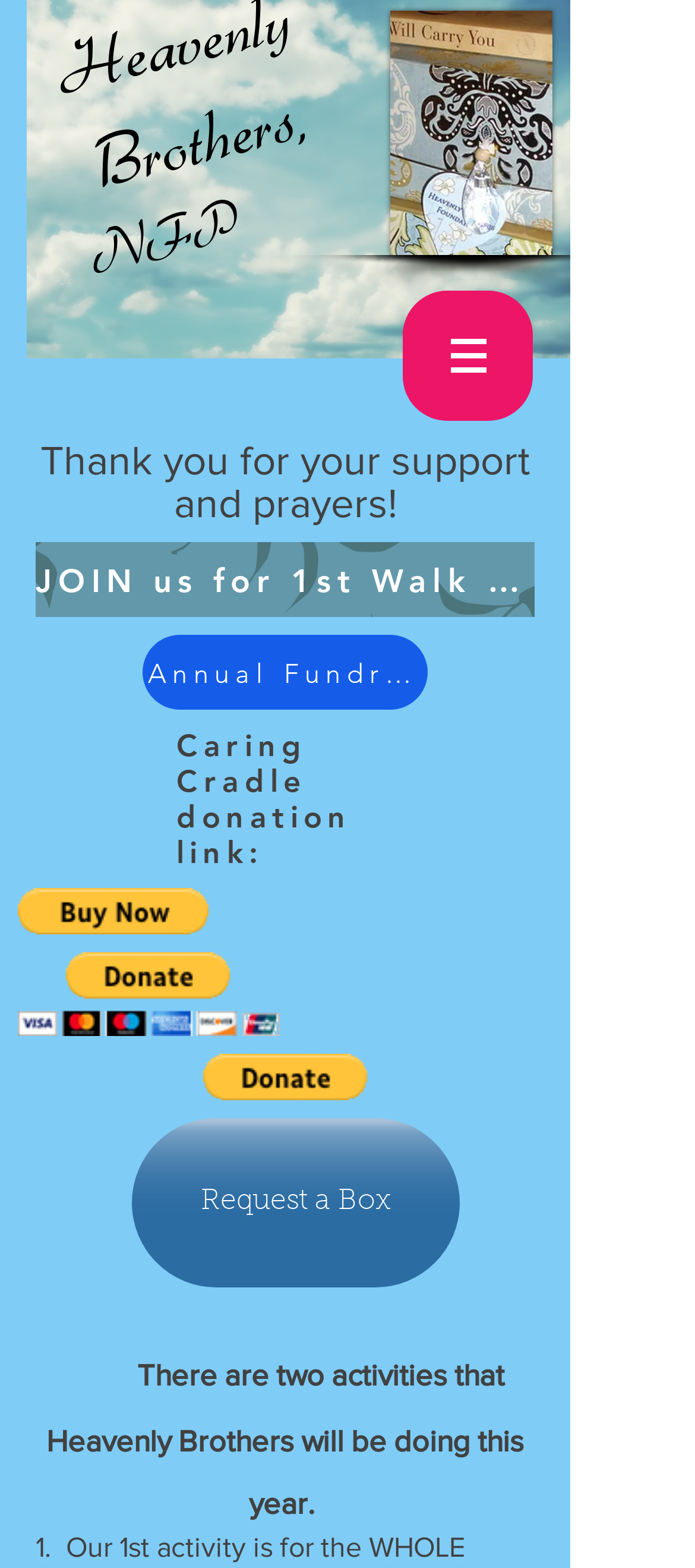Can you provide the bounding box coordinates for the element that should be clicked to implement the instruction: "Click the navigation button"?

[0.579, 0.185, 0.767, 0.268]